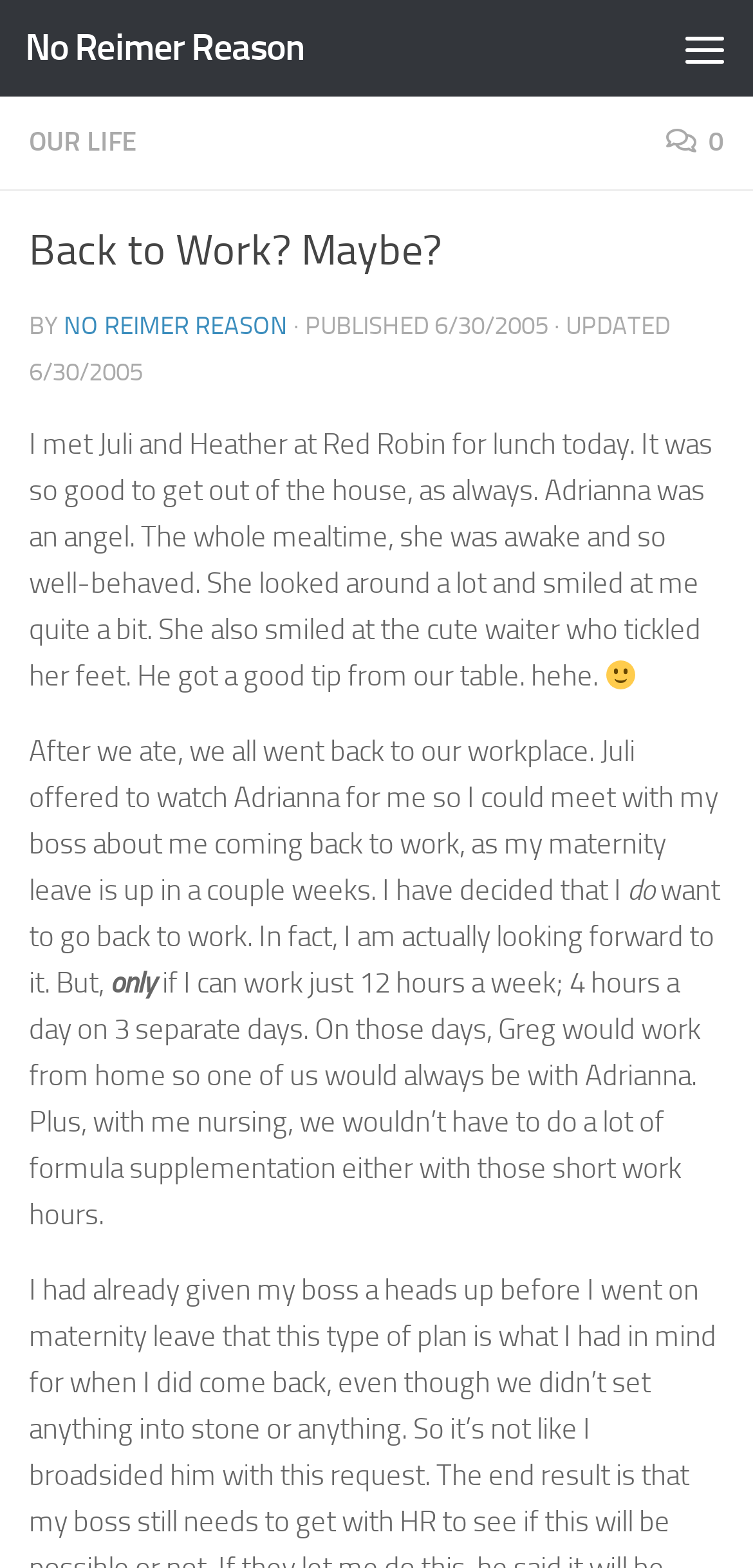Provide the bounding box coordinates of the HTML element described by the text: "Skip to content". The coordinates should be in the format [left, top, right, bottom] with values between 0 and 1.

[0.01, 0.005, 0.397, 0.064]